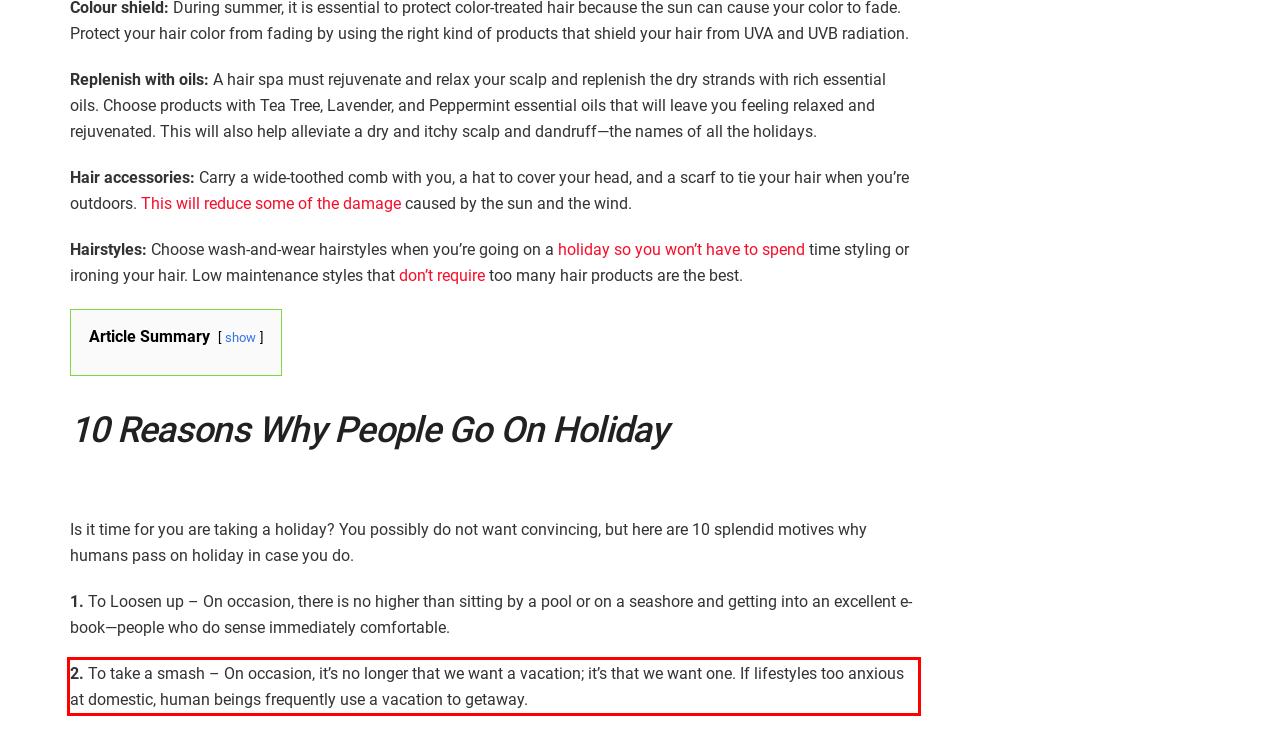You have a screenshot with a red rectangle around a UI element. Recognize and extract the text within this red bounding box using OCR.

2. To take a smash – On occasion, it’s no longer that we want a vacation; it’s that we want one. If lifestyles too anxious at domestic, human beings frequently use a vacation to getaway.